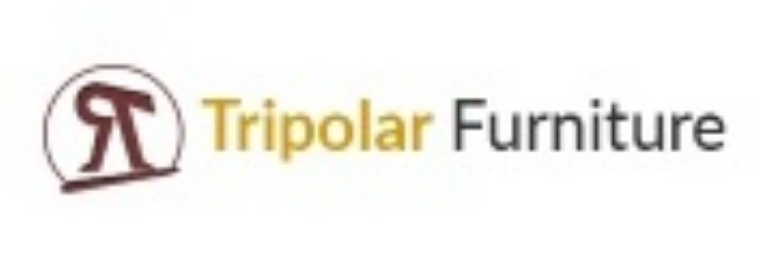What is the significance of the logo's modern and elegant aesthetic?
Please provide a detailed and thorough answer to the question.

The caption explains that the logo's modern and elegant aesthetic reflects the company's commitment to craftsmanship and the rich heritage of Indonesian rattan, which is known for its durability and beauty.